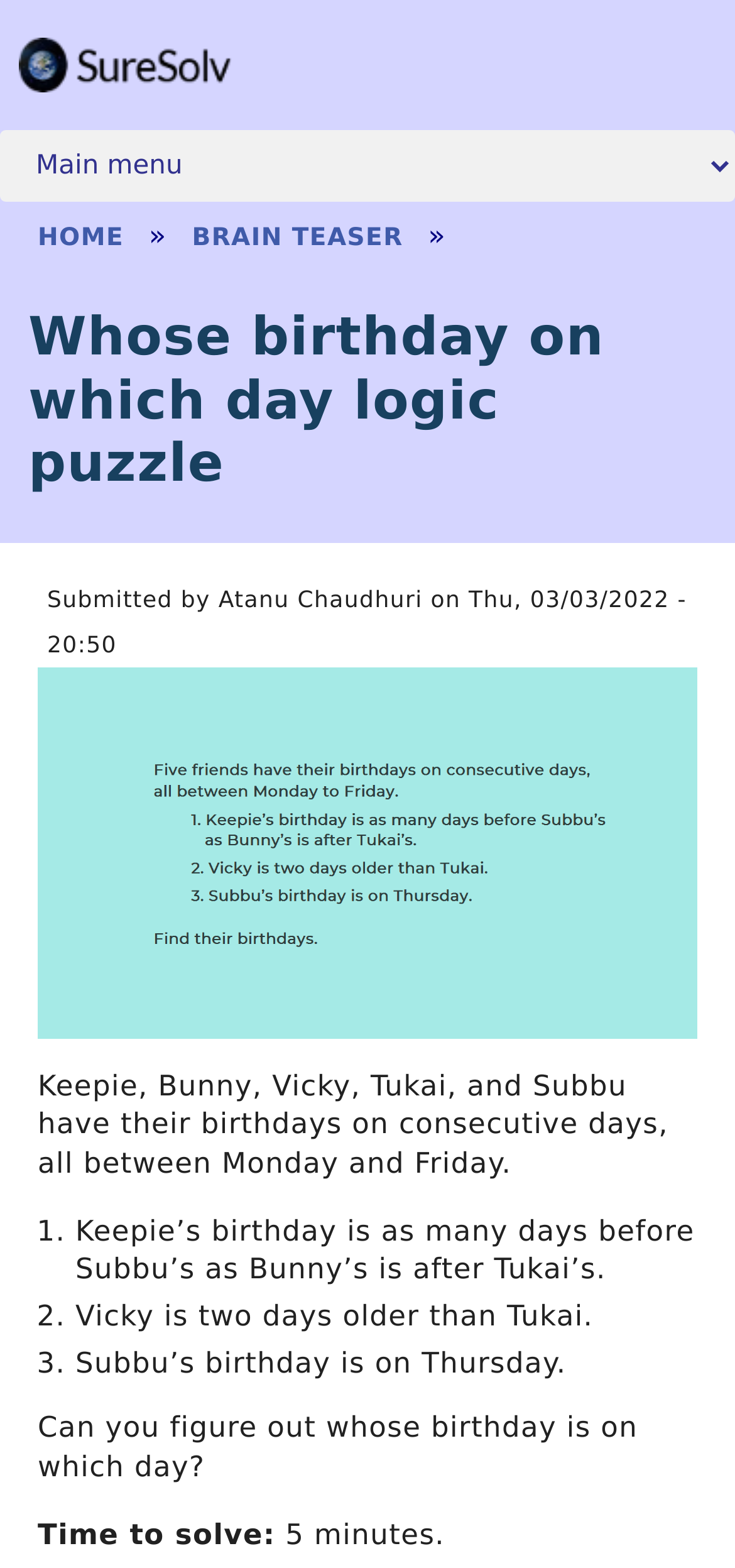Please identify the primary heading of the webpage and give its text content.

Whose birthday on which day logic puzzle